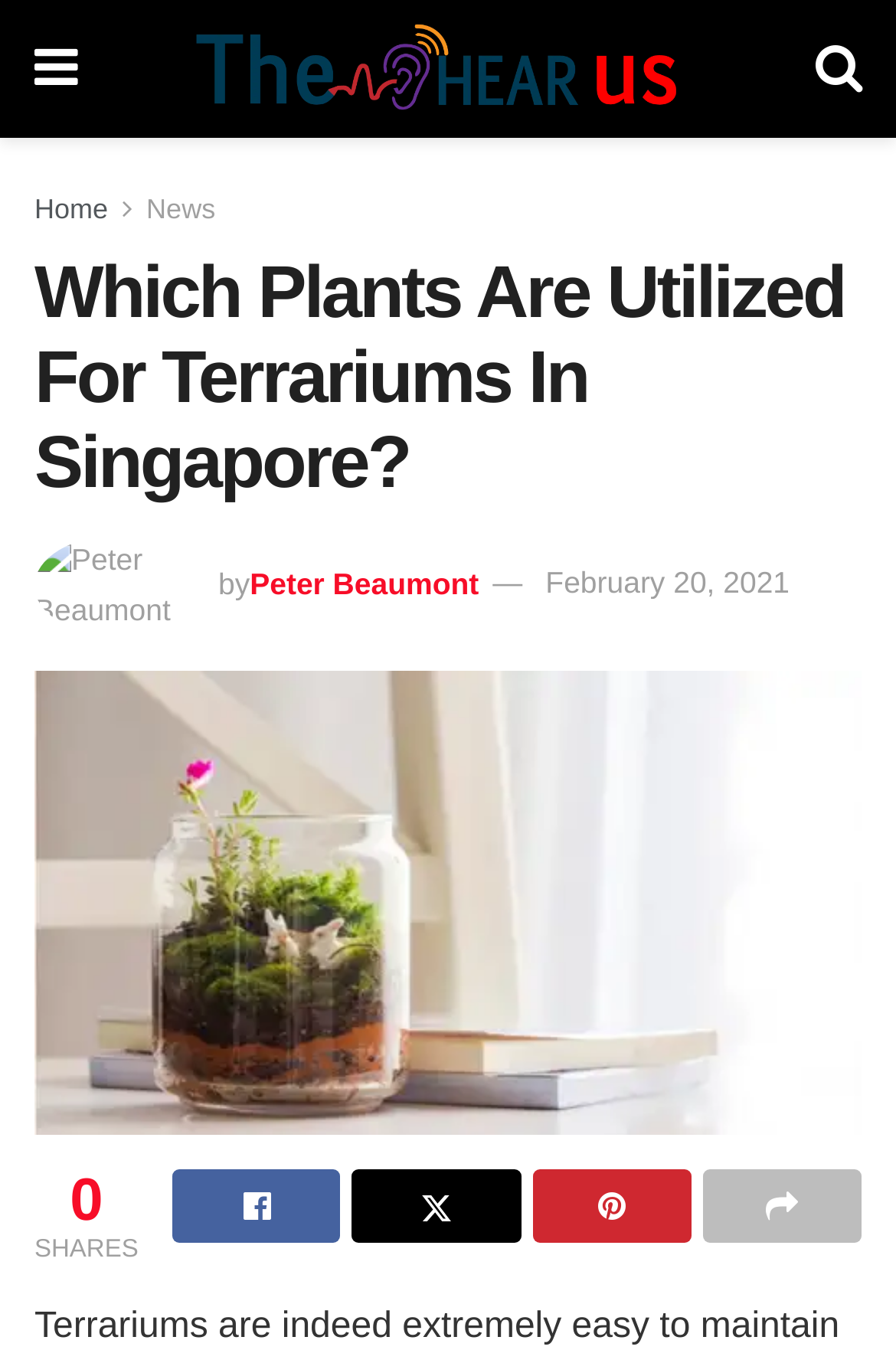Look at the image and write a detailed answer to the question: 
How many social media sharing options are available?

I counted the number of social media sharing options by looking at the links '', '', '', and '' which are located at the bottom of the page and represent different social media platforms.